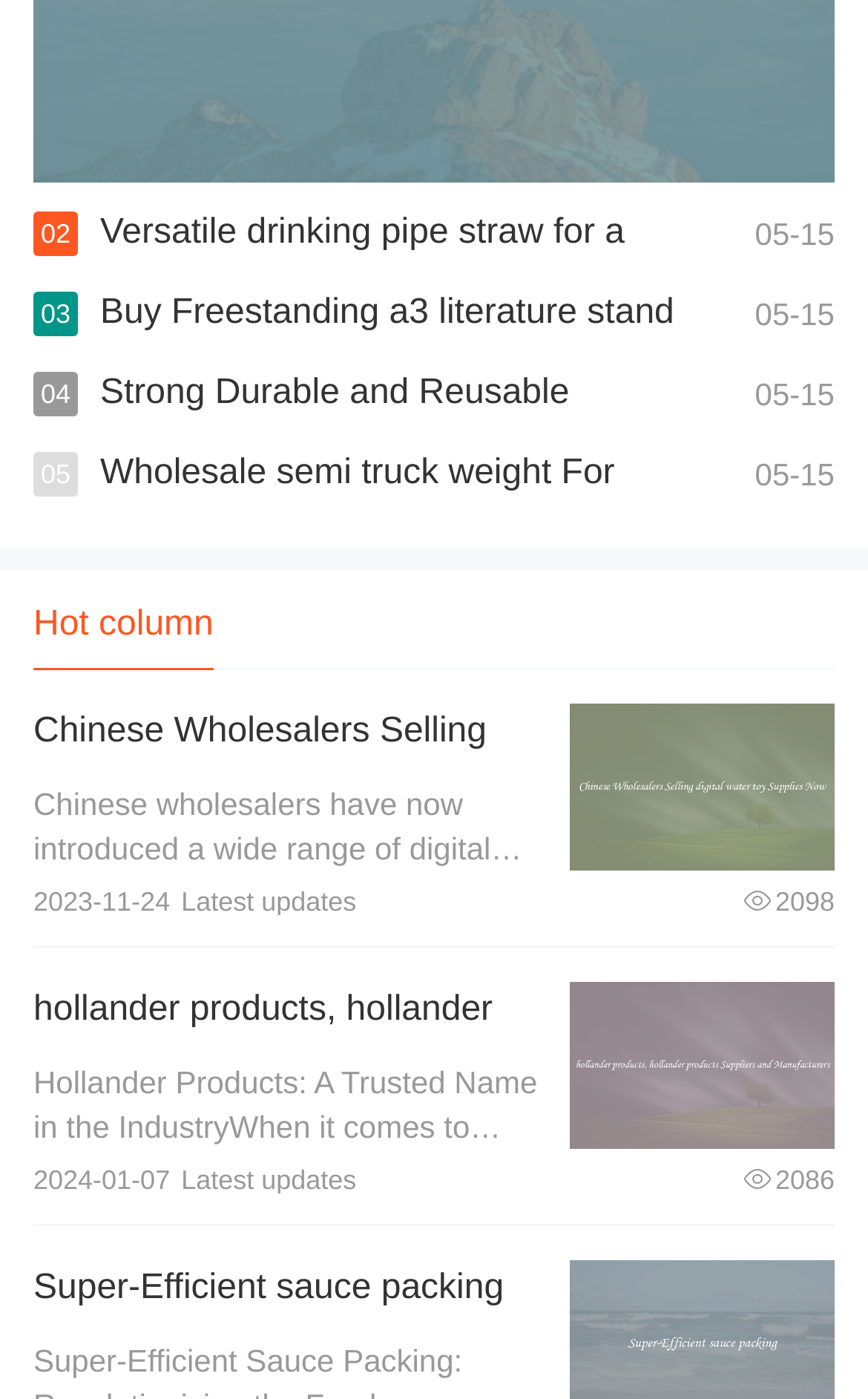Please determine the bounding box coordinates of the area that needs to be clicked to complete this task: 'Read about Chinese wholesalers selling digital water toy supplies'. The coordinates must be four float numbers between 0 and 1, formatted as [left, top, right, bottom].

[0.038, 0.51, 0.586, 0.577]